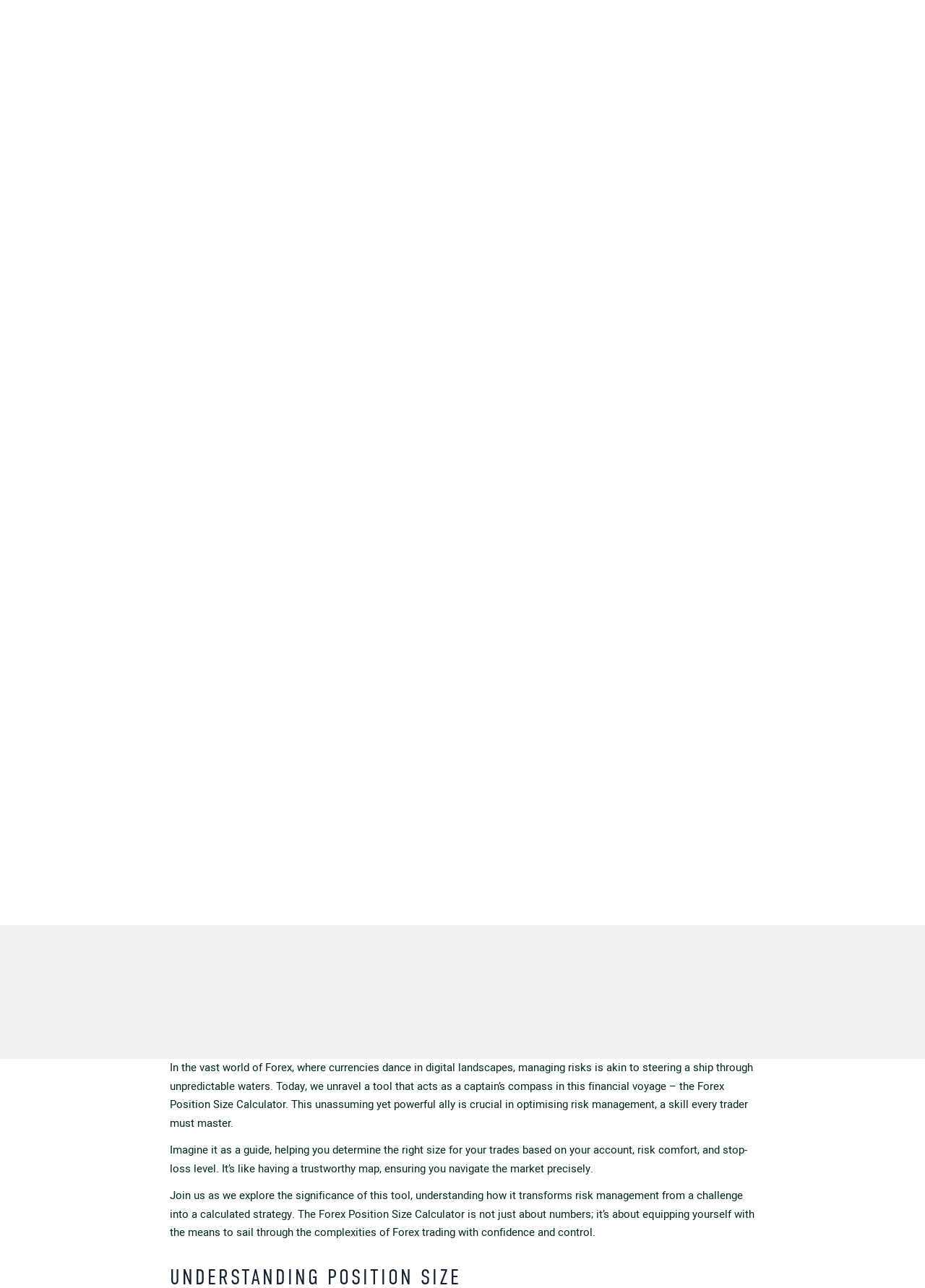What is the purpose of the Forex Position Size Calculator?
Based on the image, respond with a single word or phrase.

To determine the right size for trades